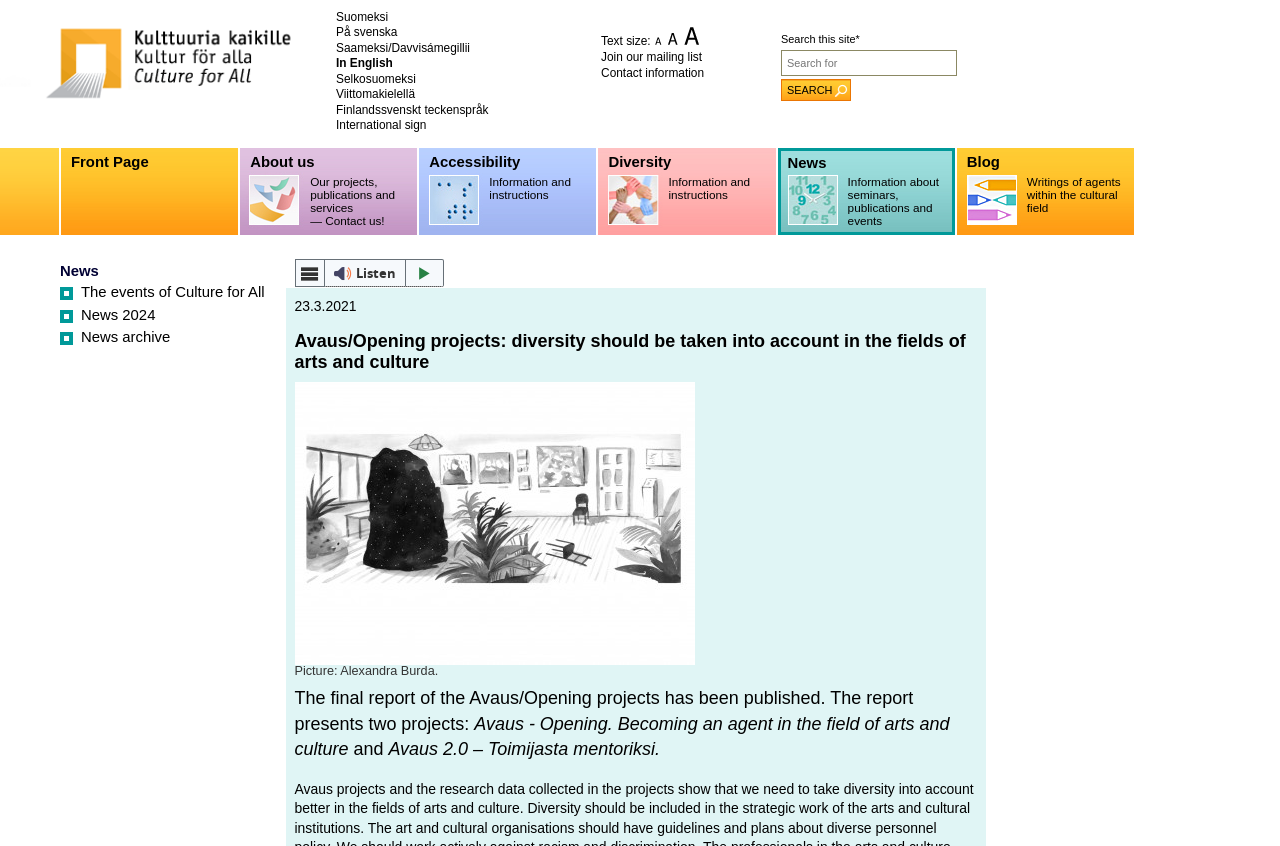Detail the features and information presented on the webpage.

The webpage is about Culture for All, an organization that promotes diversity and inclusivity in the arts and culture sector. At the top left corner, there is a logo and a link to the homepage. Below the logo, there are language options, including Finnish, Swedish, Sami, English, Simple Finnish, Finnish Sign Language, and International Sign.

On the top right side, there are links to adjust the text size, a search bar, and links to join the mailing list and contact information. The search bar is accompanied by a button labeled "SEARCH".

The main content of the webpage is divided into sections. On the left side, there are links to different pages, including the front page, about us, accessibility information, diversity information, news, and blog. Each link has a brief description of what the page is about.

On the right side, there is a news section with a heading that reads "Avaus/Opening projects: diversity should be taken into account in the fields of arts and culture". Below the heading, there is a figure with a black and white illustration of a person in an interior setting, accompanied by a caption that credits the artist. The news article discusses the final report of the Avaus/Opening projects, which presents two projects: Avaus - Opening and Avaus 2.0 – Toimijasta mentoriksi.

There are also links to other news articles, including "The events of Culture for All", "News 2024", and "News archive". At the bottom of the page, there is a button labeled "webReader menu" and a button to listen to the content with webReader.